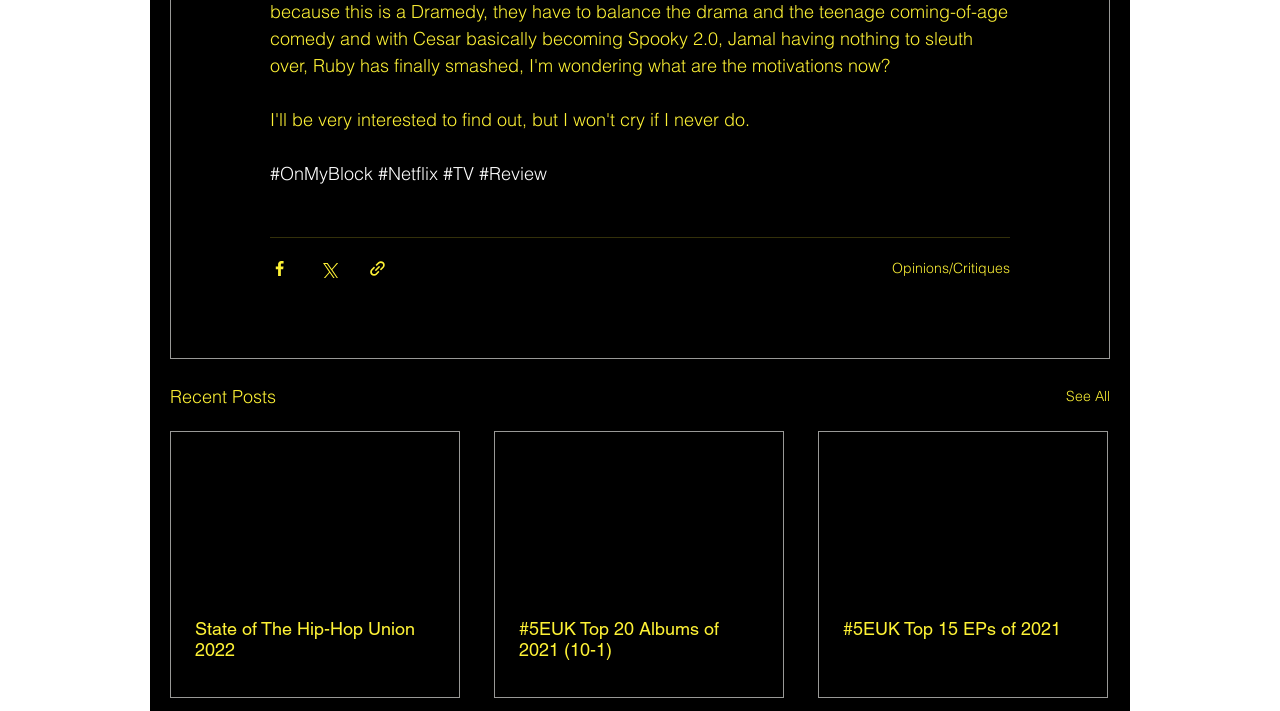Please specify the bounding box coordinates of the clickable region to carry out the following instruction: "Click the Home link". The coordinates should be four float numbers between 0 and 1, in the format [left, top, right, bottom].

None